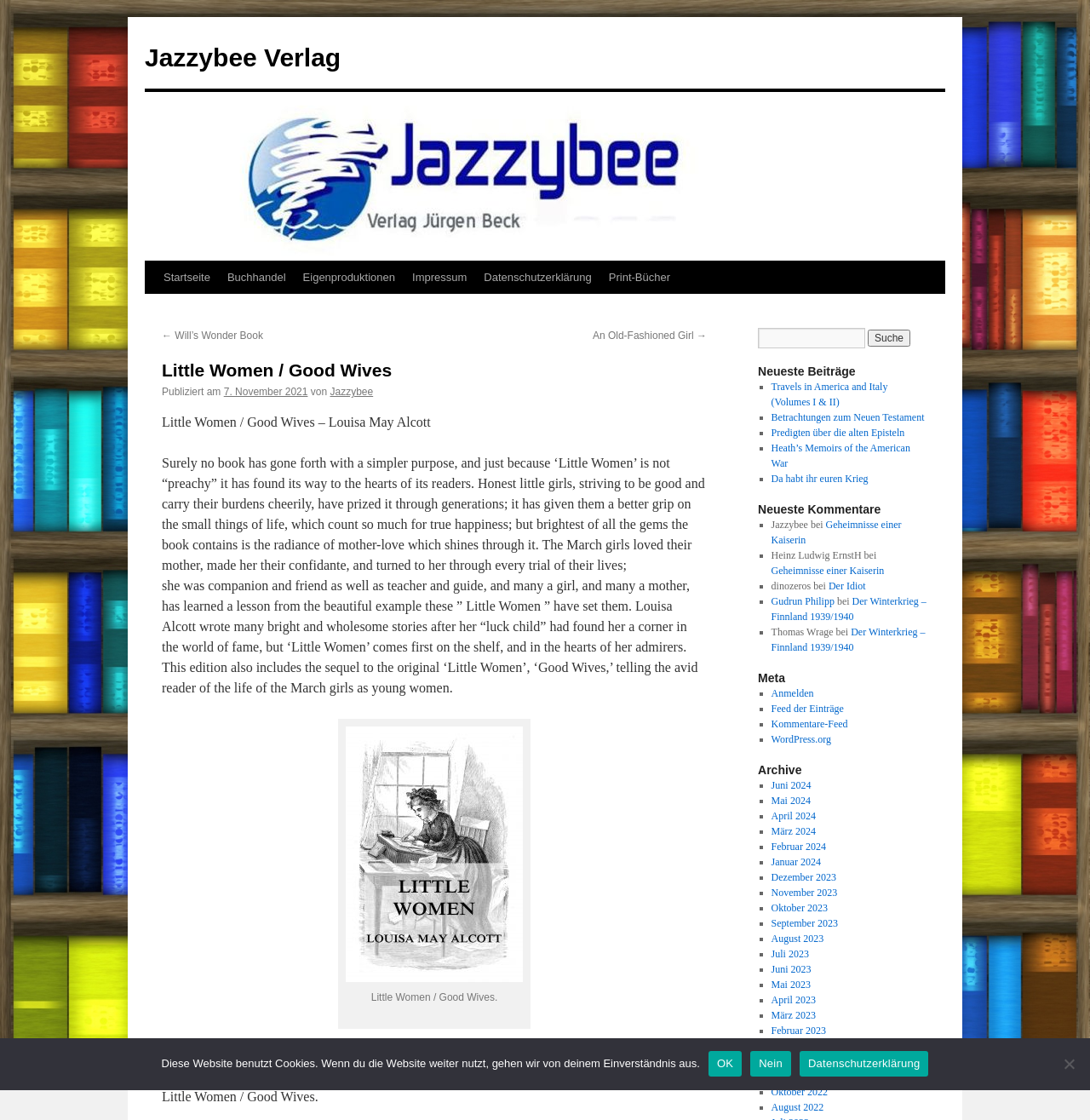What is the format of the book?
Provide a fully detailed and comprehensive answer to the question.

The format of the book can be found in the text 'Format: eBook.' which is located at the bottom of the webpage.